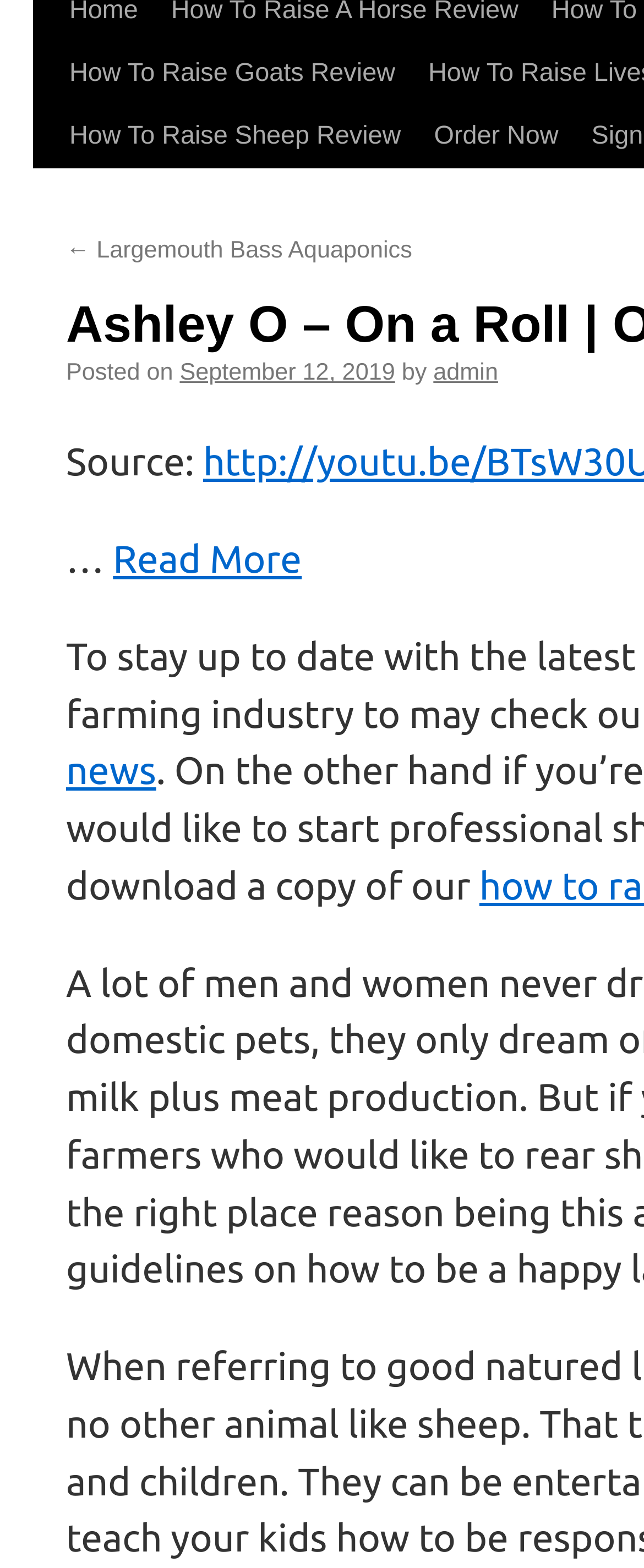Identify and provide the bounding box coordinates of the UI element described: "September 12, 2019". The coordinates should be formatted as [left, top, right, bottom], with each number being a float between 0 and 1.

[0.279, 0.27, 0.613, 0.287]